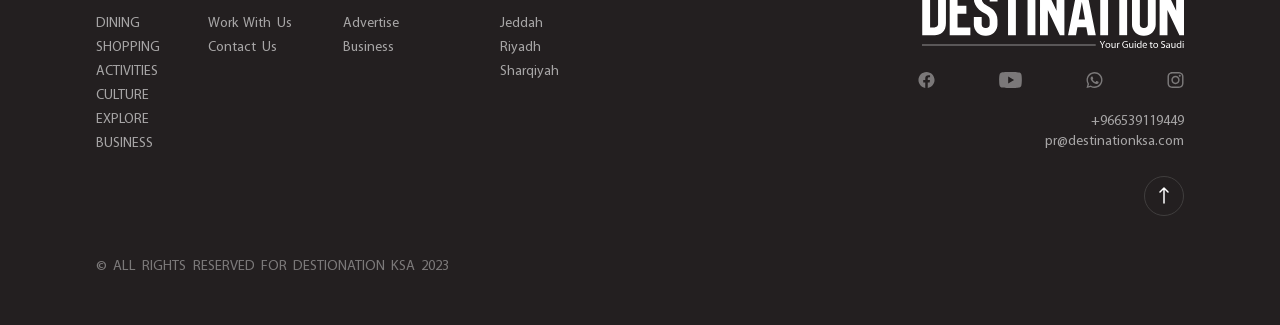Please identify the bounding box coordinates of the element's region that should be clicked to execute the following instruction: "Click on the 'Find Events' button". The bounding box coordinates must be four float numbers between 0 and 1, i.e., [left, top, right, bottom].

None